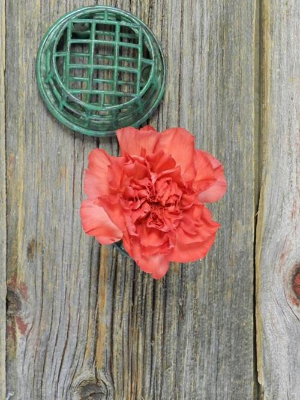Generate a detailed caption that describes the image.

A vibrant Tangelo Coral Carnation is beautifully showcased against a rustic wooden background. The richly hued flower, characterized by its soft, ruffled petals, exudes warmth and liveliness, making it an ideal choice for various floral arrangements. Next to the carnation, a green floral holder is positioned, intricately designed with a grid pattern, suggesting its intended use for securing flowers or supporting them in arrangements. This composition highlights the natural beauty of the carnation while emphasizing its practical application in floral design, creating an inviting visual that beckons for a closer look.